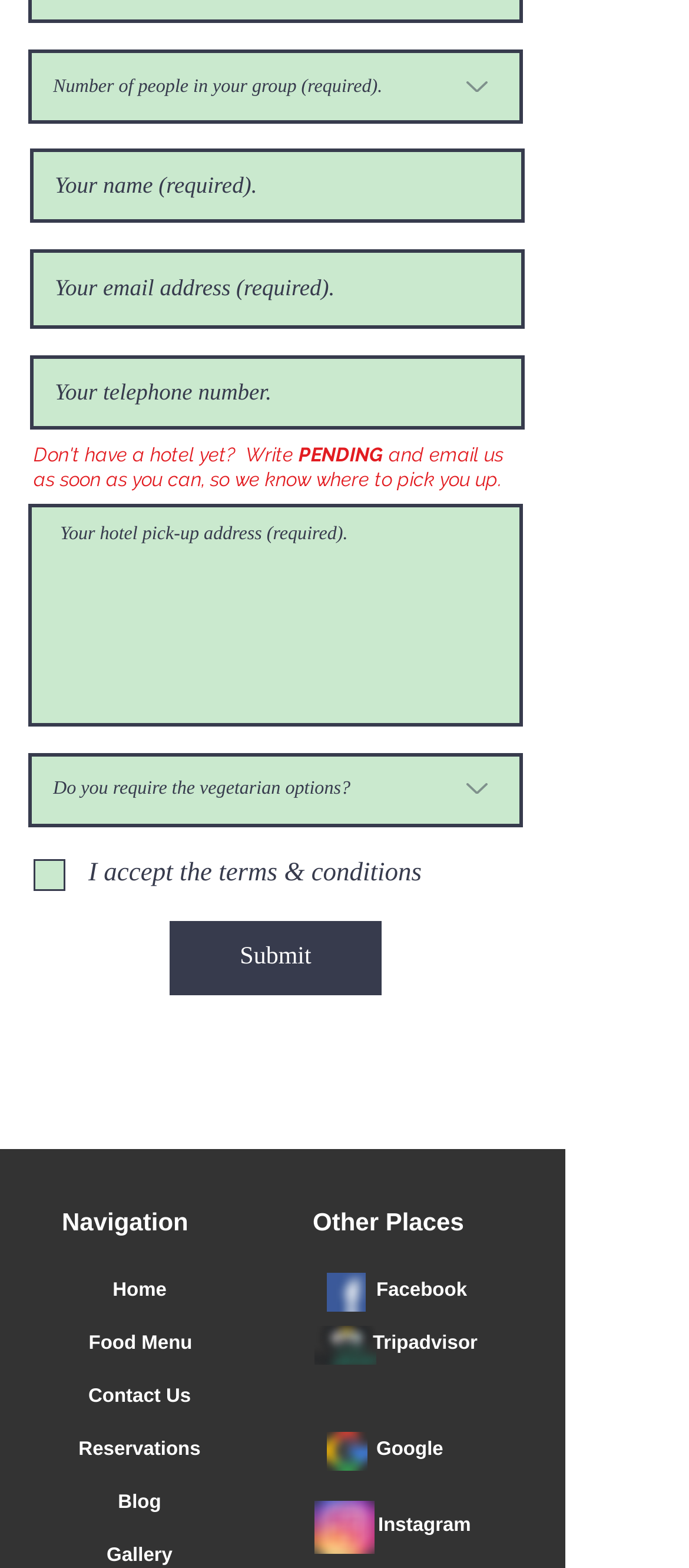How many textboxes are there?
Based on the visual, give a brief answer using one word or a short phrase.

4